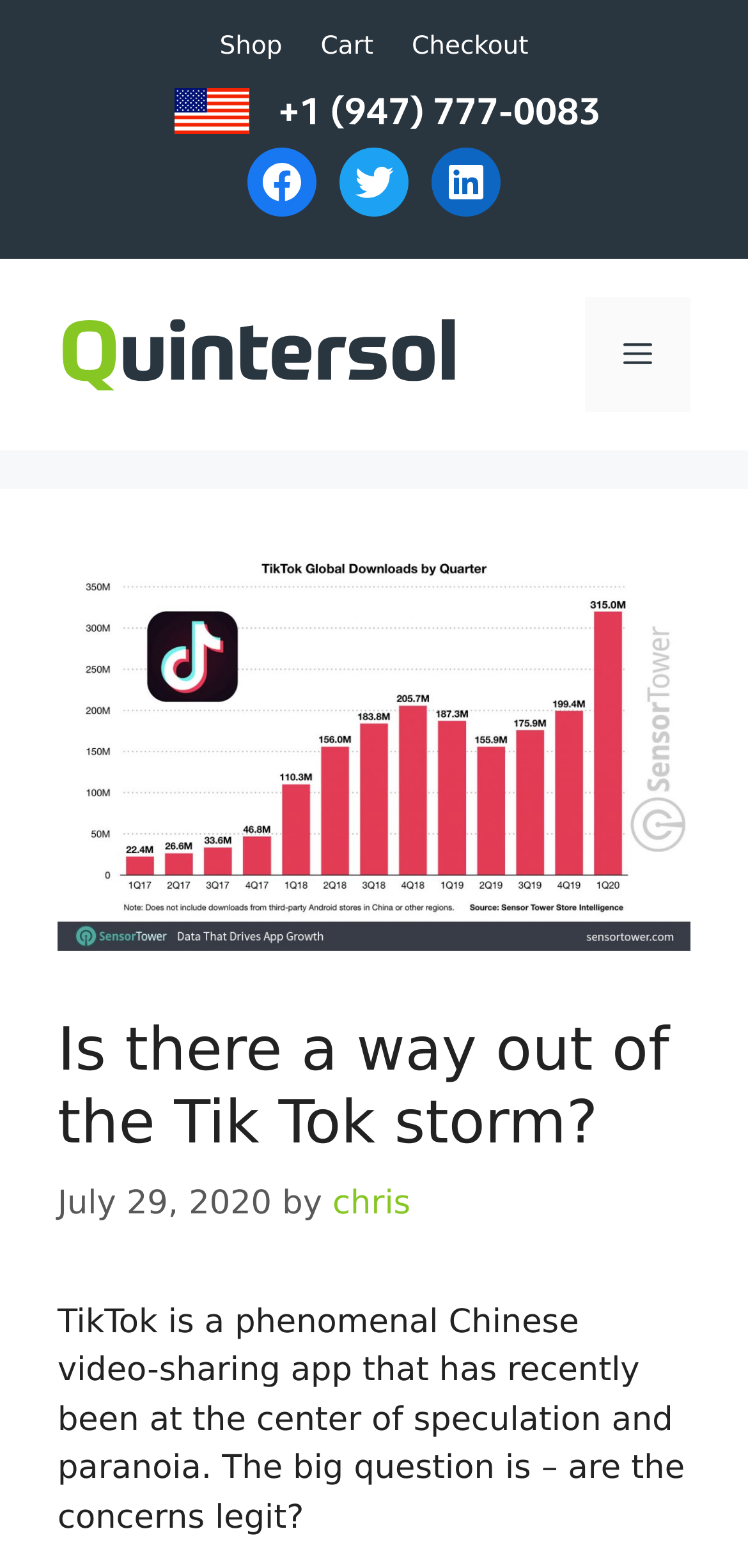Locate the bounding box coordinates of the element's region that should be clicked to carry out the following instruction: "Open the menu". The coordinates need to be four float numbers between 0 and 1, i.e., [left, top, right, bottom].

[0.782, 0.189, 0.923, 0.262]